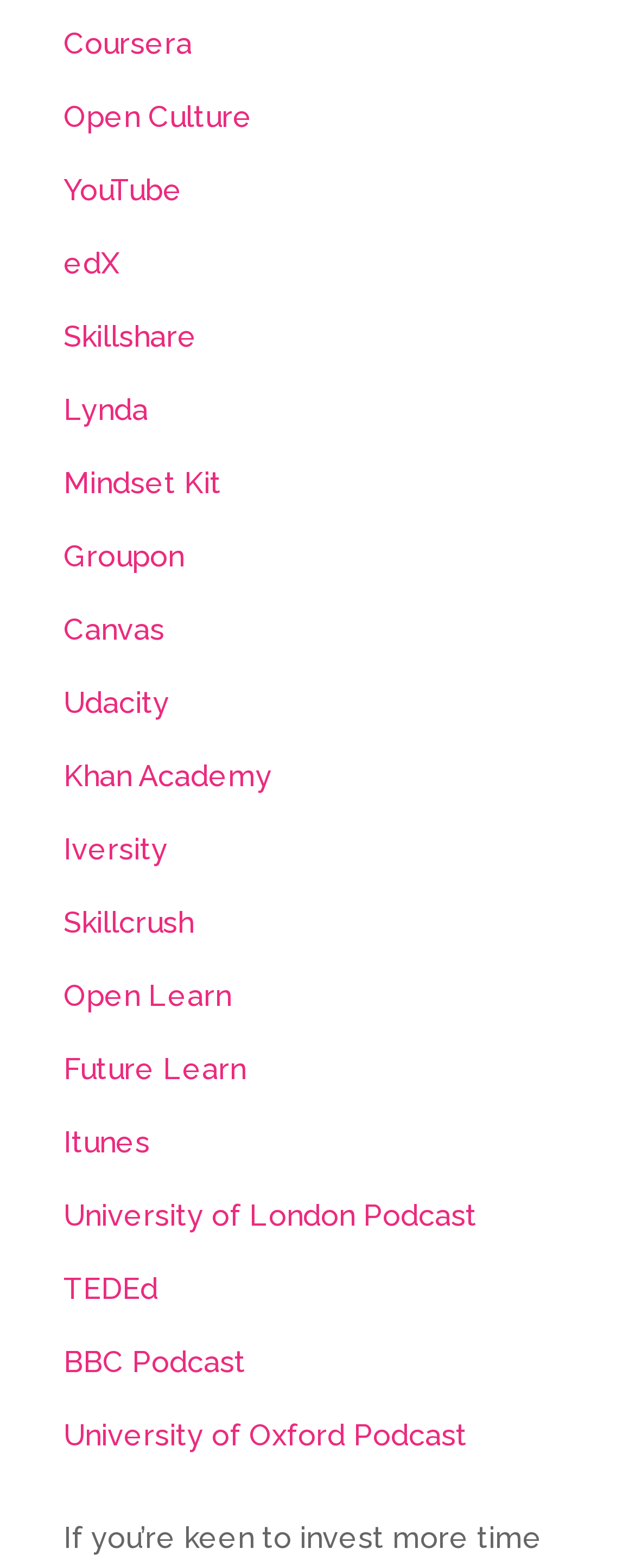Find the bounding box coordinates of the area that needs to be clicked in order to achieve the following instruction: "check out Udacity". The coordinates should be specified as four float numbers between 0 and 1, i.e., [left, top, right, bottom].

[0.1, 0.437, 0.279, 0.459]